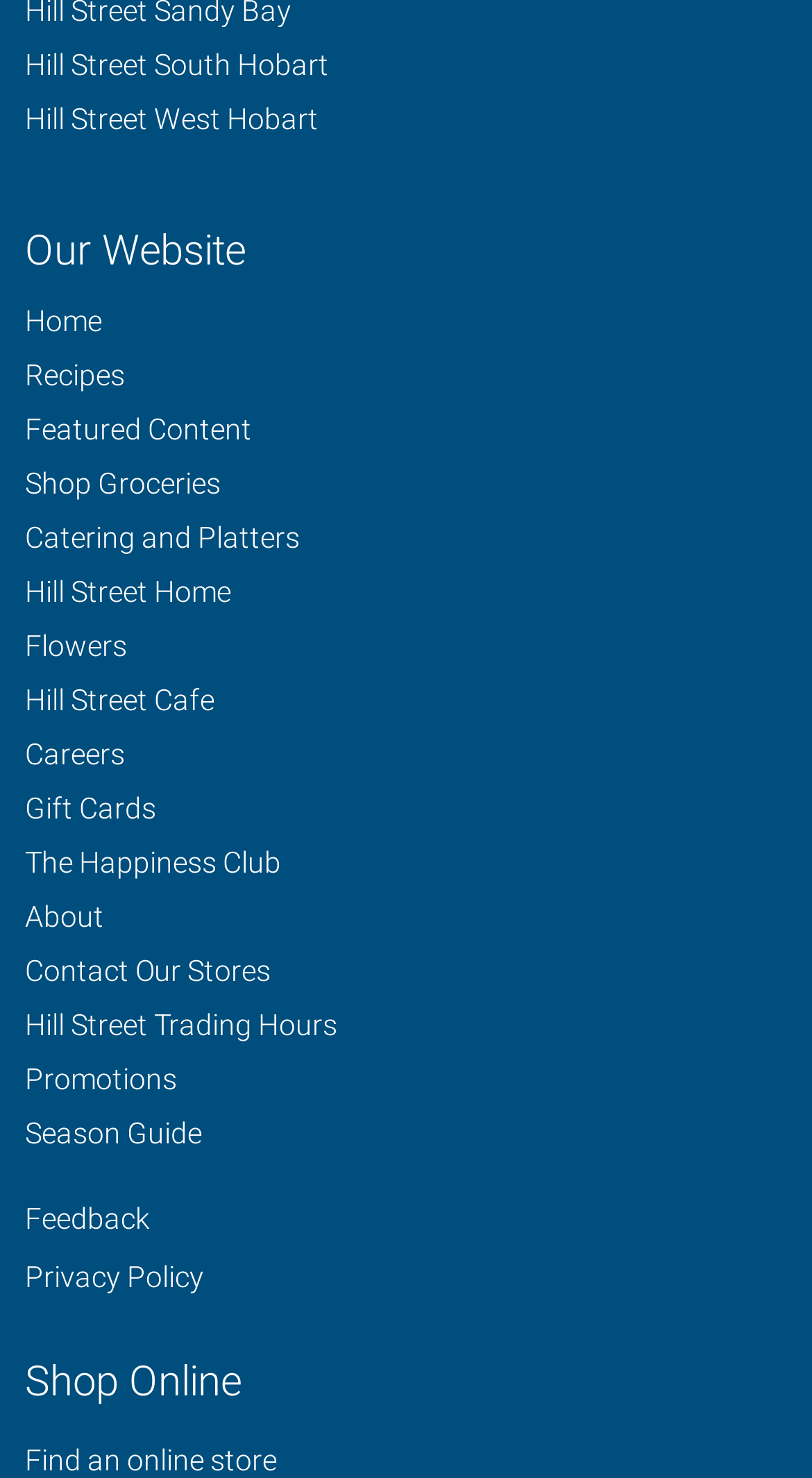Given the element description "Accept", identify the bounding box of the corresponding UI element.

None